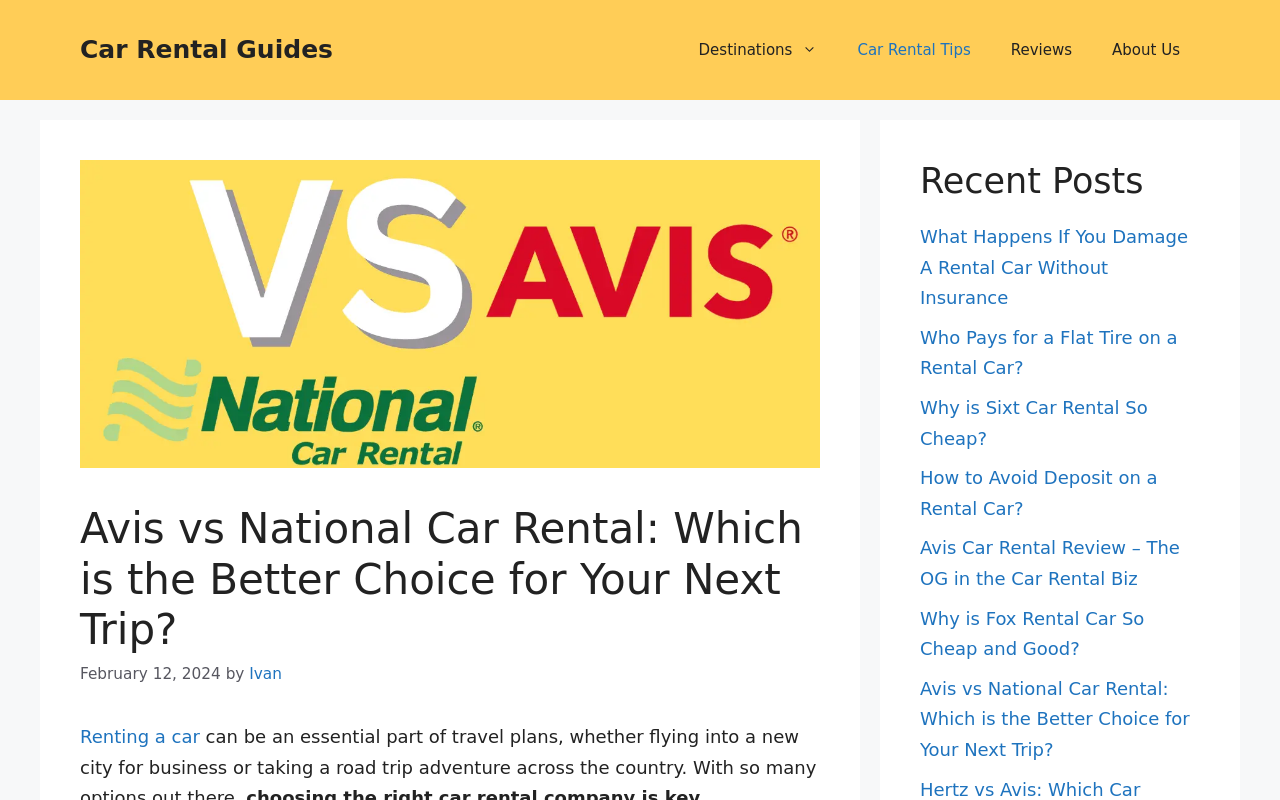Answer the question with a brief word or phrase:
What is the author of the article?

Ivan